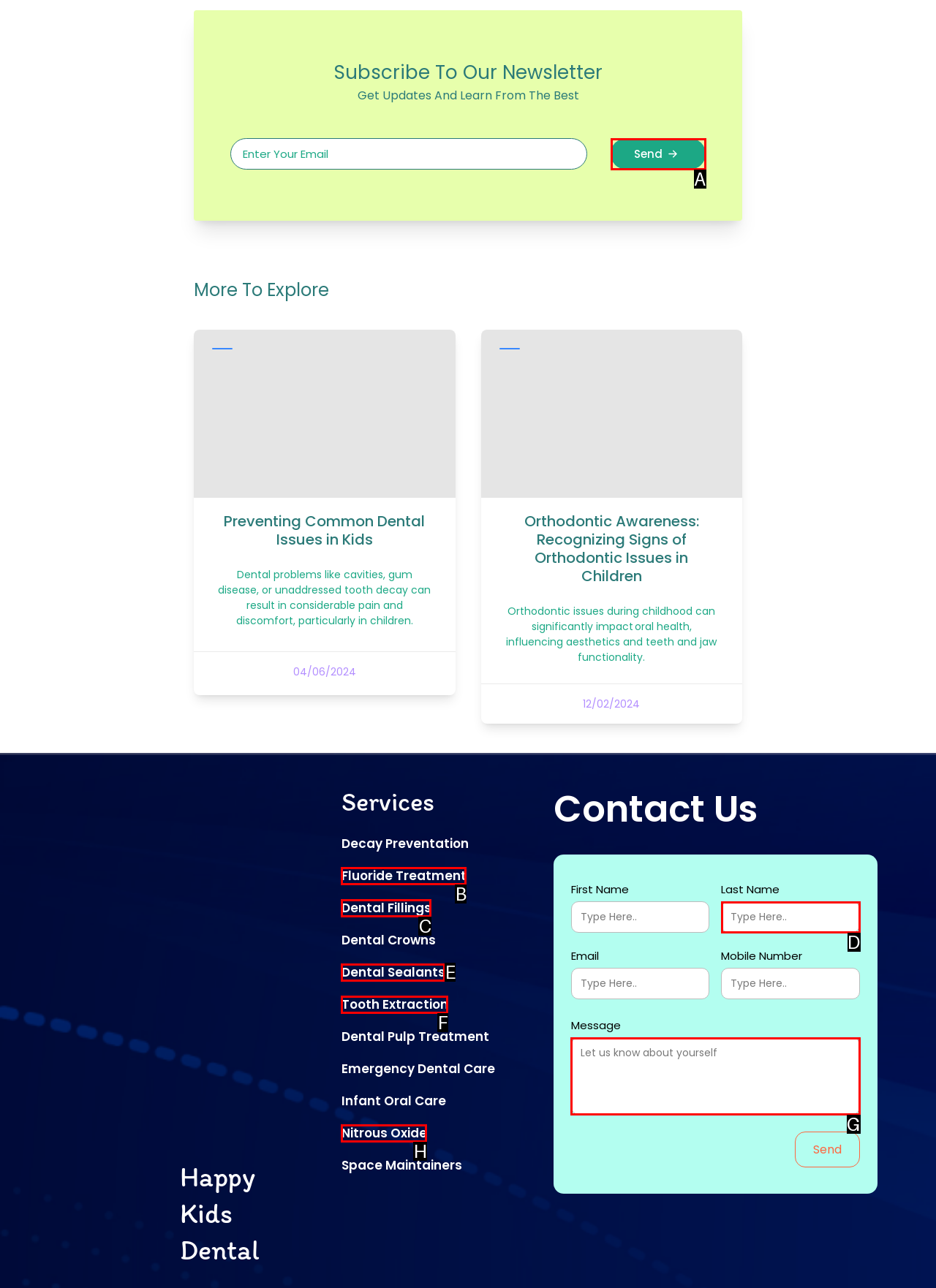From the given choices, identify the element that matches: Dental Fillings
Answer with the letter of the selected option.

C